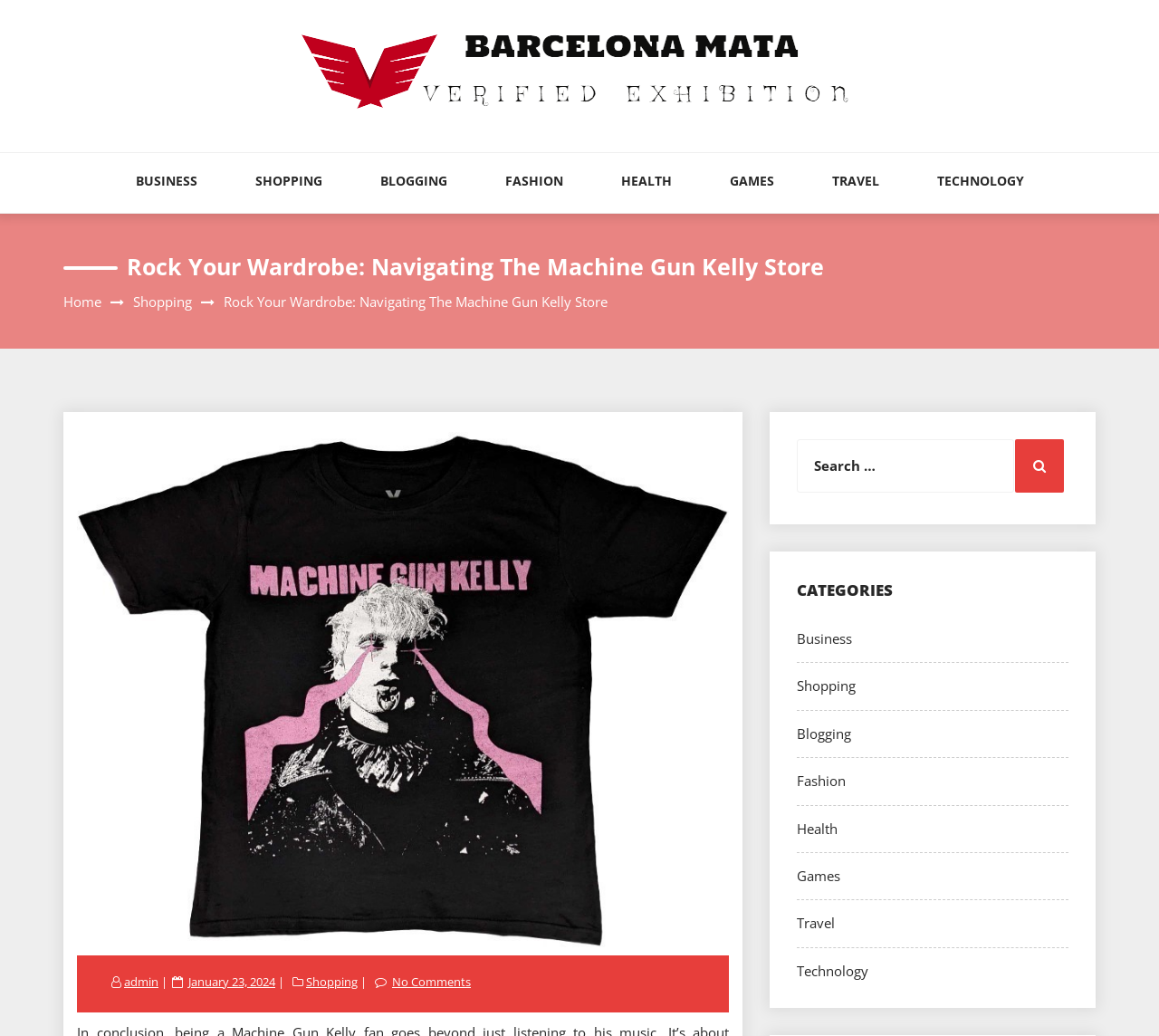Kindly provide the bounding box coordinates of the section you need to click on to fulfill the given instruction: "Visit the European Parliament website".

None